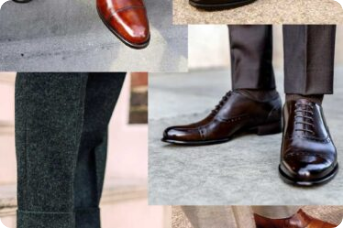Give a detailed explanation of what is happening in the image.

This image showcases a collection of elegant dress shoes, highlighting various styles that exemplify the classic "Old Money" aesthetic. Featured prominently are sleek, polished leather Oxford shoes in rich shades of brown, perfect for a sophisticated look. The shoes are paired with tailored trousers, demonstrating an impeccable sense of fashion that aligns with refined tastes. The combination of textures and colors reflects a timeless elegance, suitable for formal occasions or upscale events. The overarching theme emphasizes the importance of quality footwear in achieving a polished, high-class appearance.